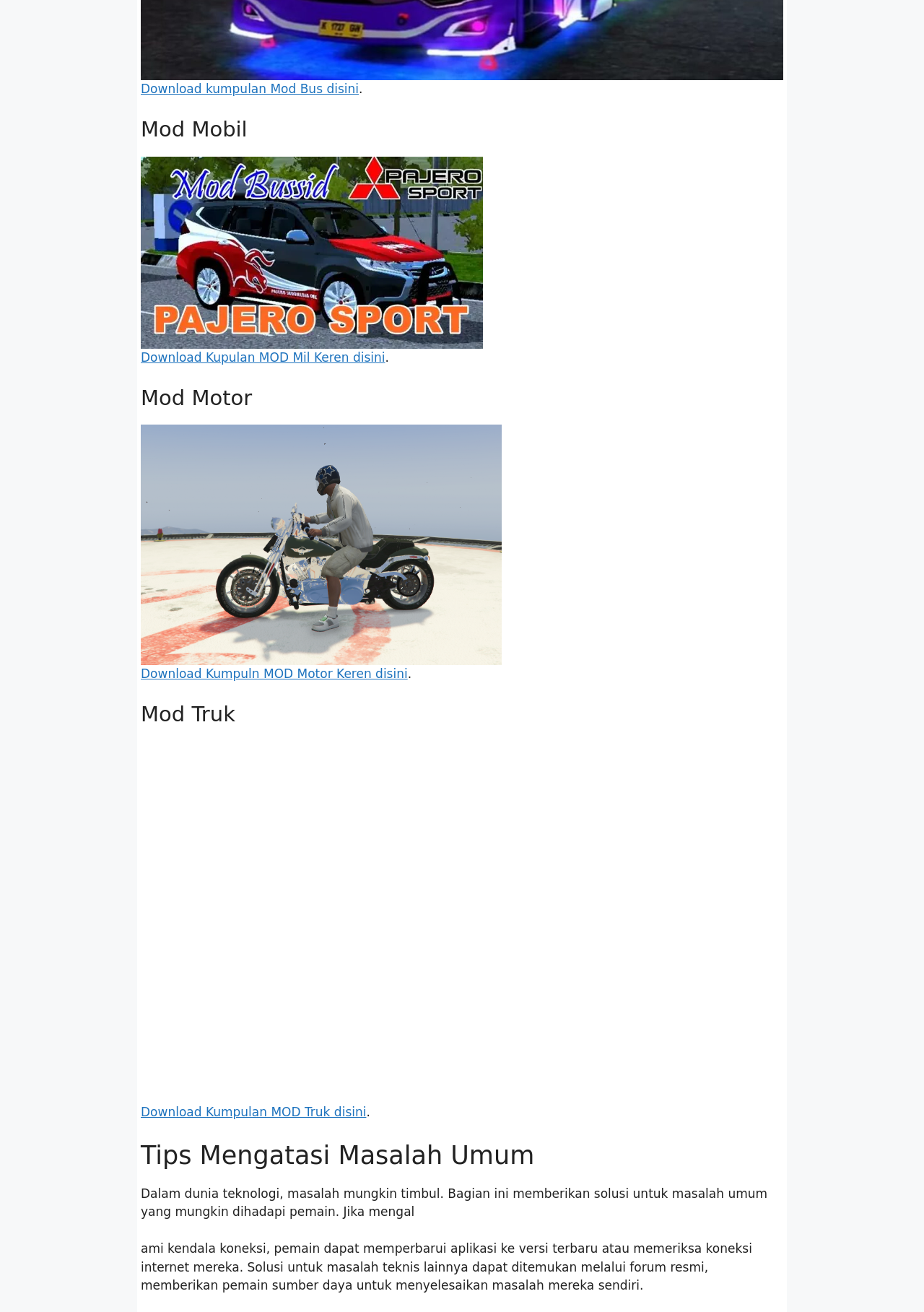What is the last link on the webpage? Based on the image, give a response in one word or a short phrase.

Download Kumpulan MOD Truk disini